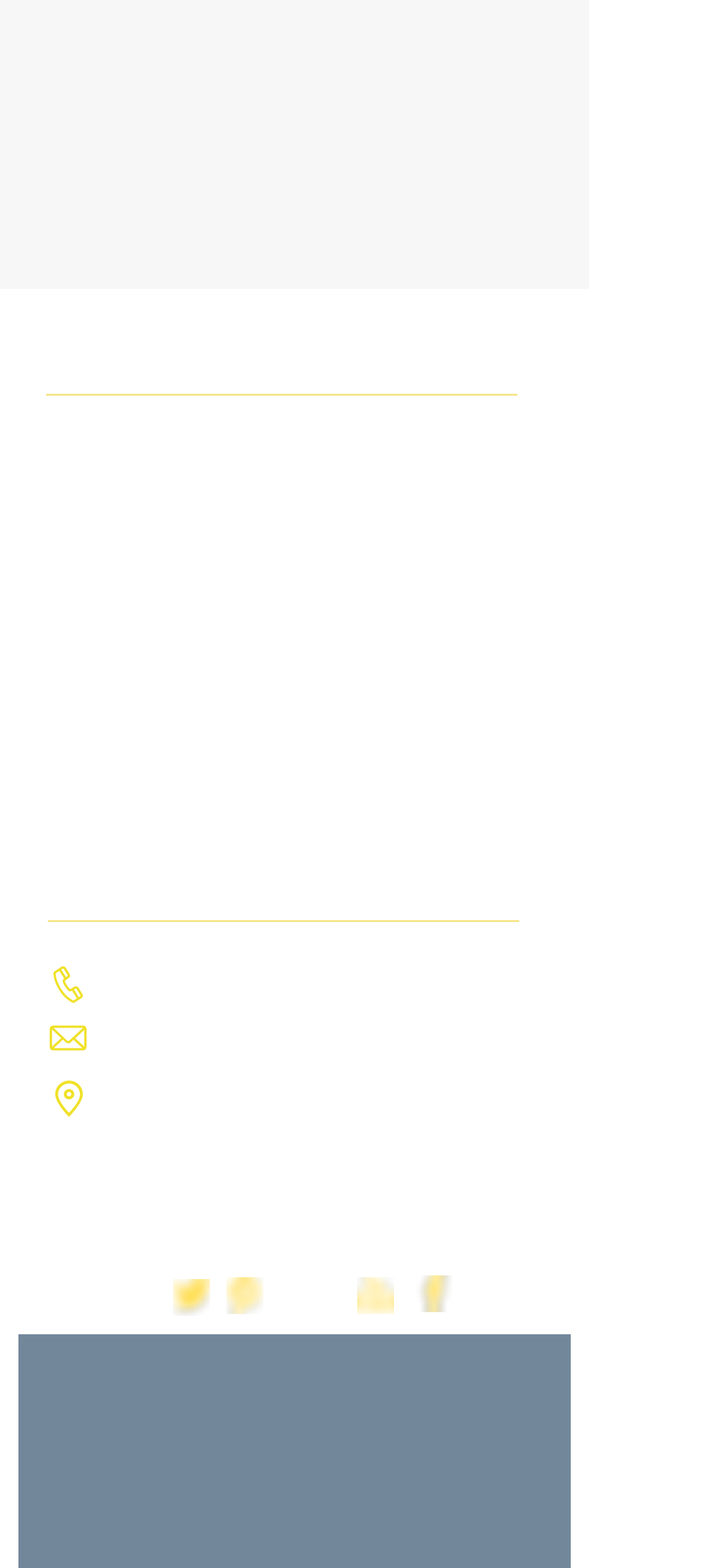Please find the bounding box coordinates of the element's region to be clicked to carry out this instruction: "Contact us".

[0.067, 0.551, 0.264, 0.573]